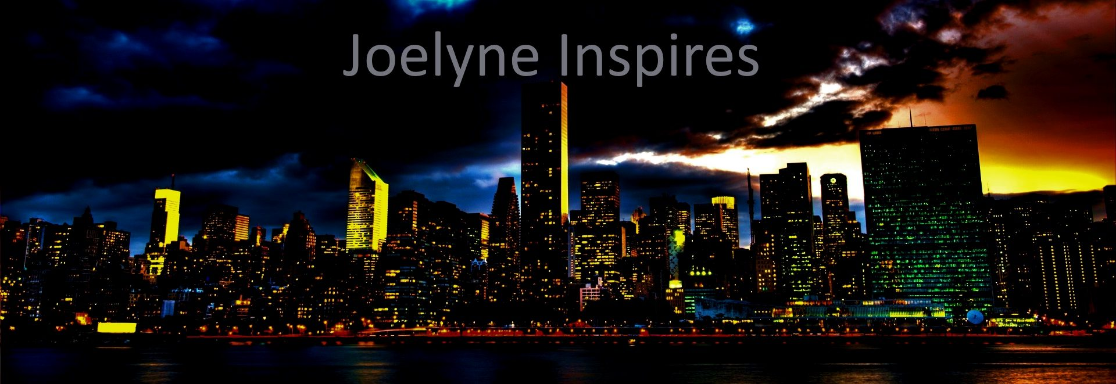Describe the image in great detail, covering all key points.

The image features a striking urban skyline lit up at night, showcasing a vibrant cityscape with various high-rise buildings. The scene is set against a dramatic cloud-filled sky that shifts from deep blue to warm orange hues near the horizon. Prominently overlaid on the image, the text "Joelyne Inspires" is displayed in a sleek, modern font, suggesting a theme of motivation and creativity. This captivating visual encapsulates the essence of urban inspiration, making it ideal for a blog or article centered on innovative ideas and industrial progress.